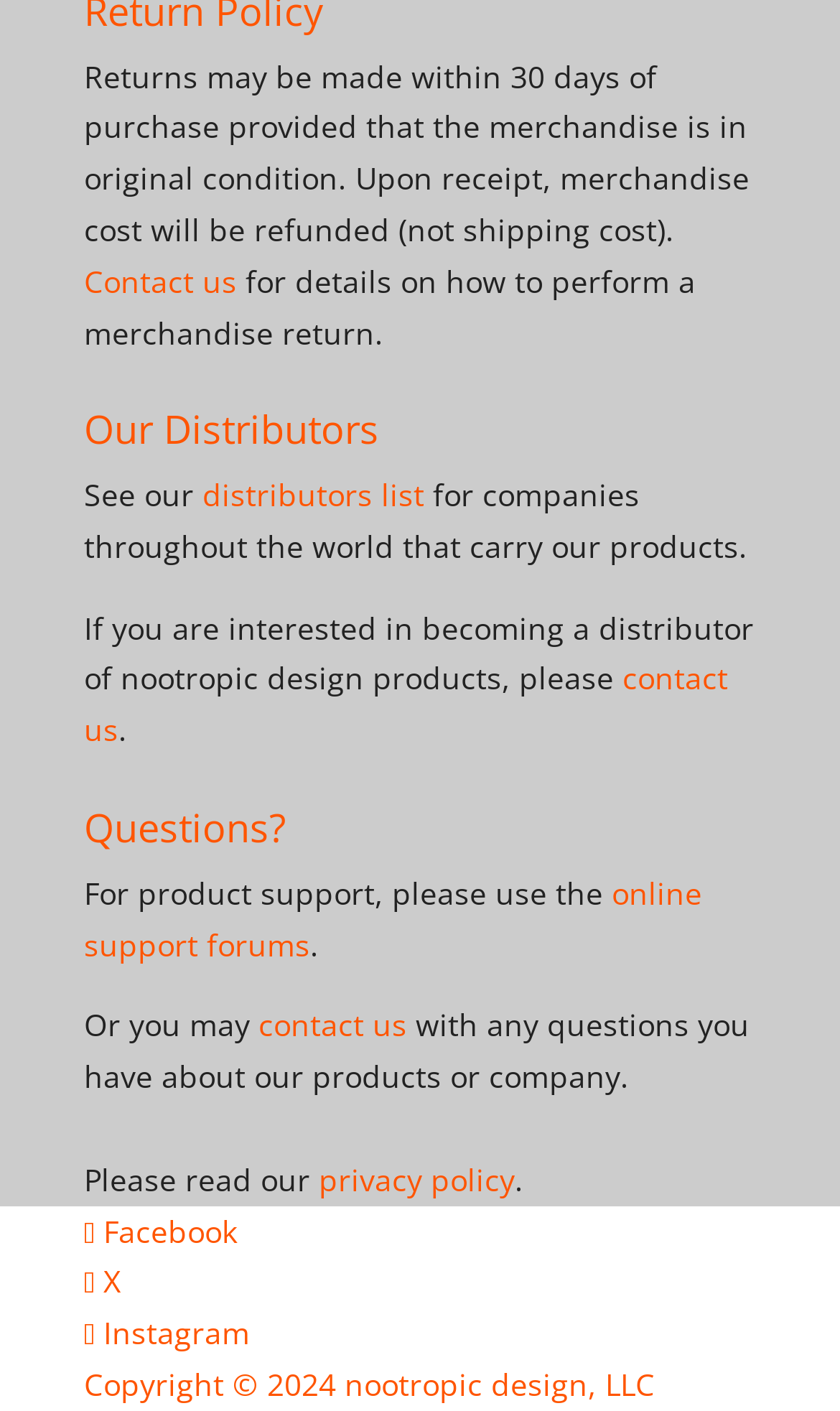What is the return policy?
Answer the question with as much detail as possible.

According to the webpage, returns may be made within 30 days of purchase provided that the merchandise is in original condition.